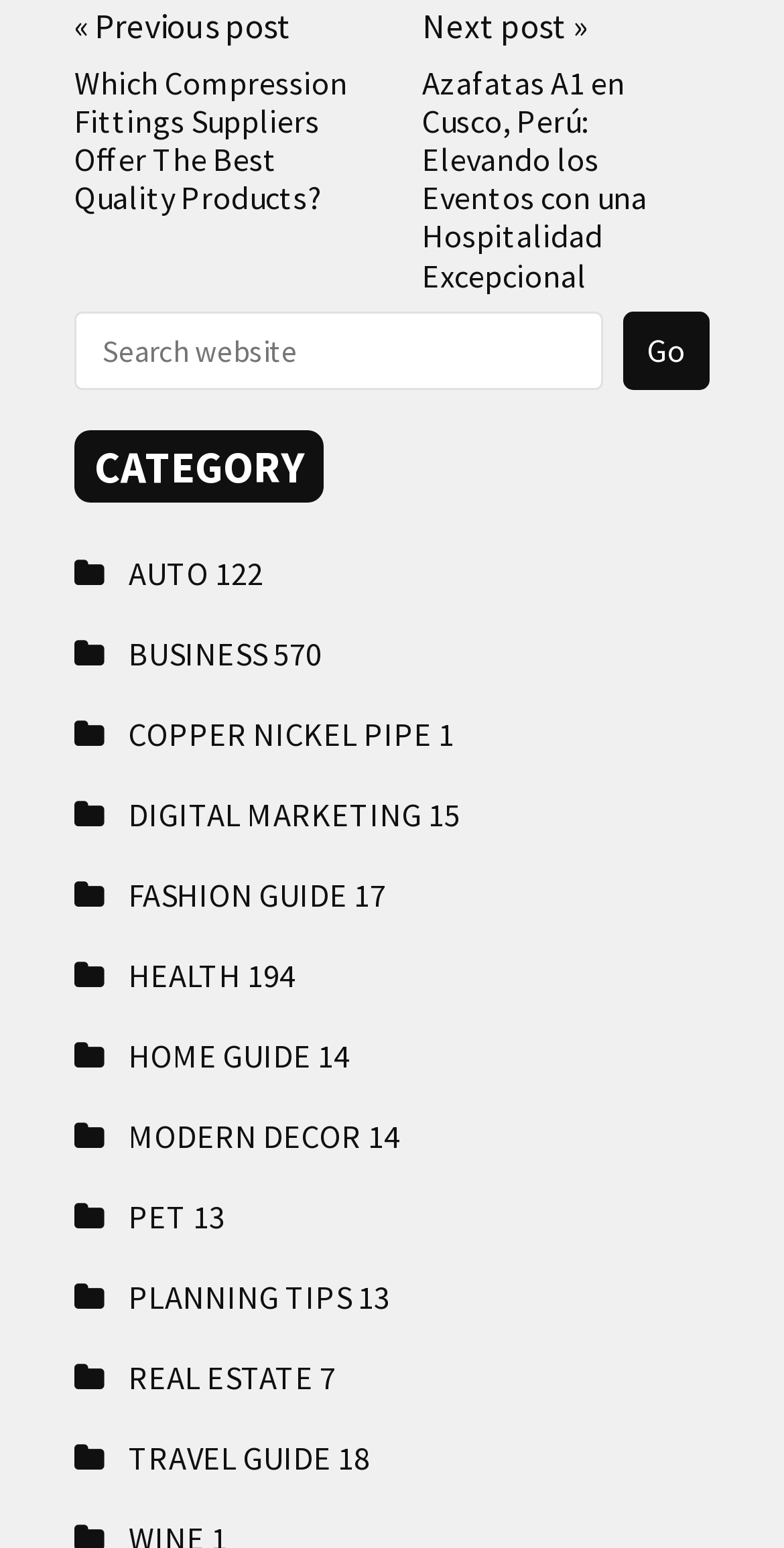Please determine the bounding box coordinates of the section I need to click to accomplish this instruction: "Visit WordPress".

None